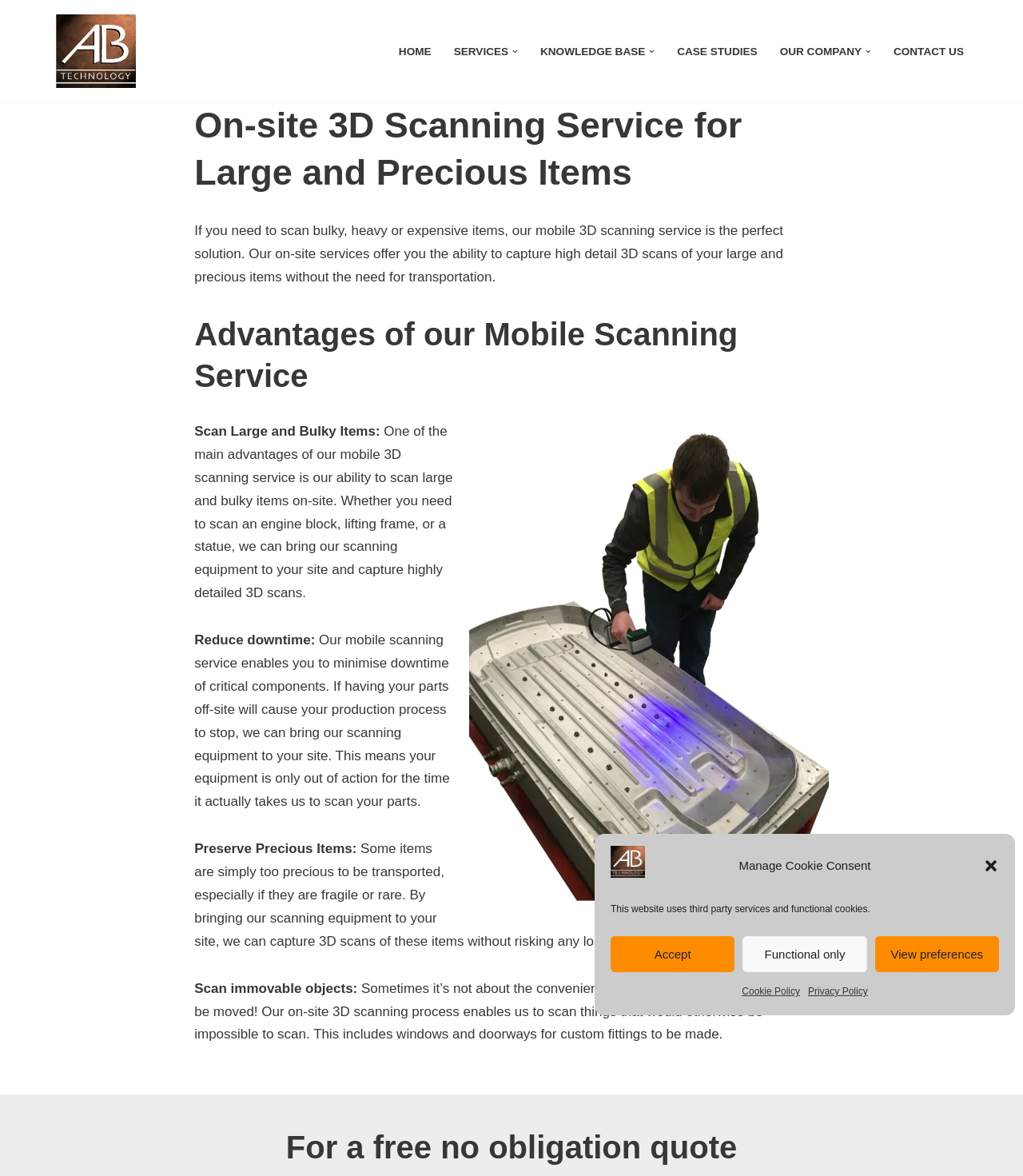What is one advantage of the mobile scanning service?
Please answer the question as detailed as possible based on the image.

I found this by reading the text that says 'Our mobile scanning service enables you to minimise downtime of critical components. If having your parts off-site will cause your production process to stop, we can bring our scanning equipment to your site.'.